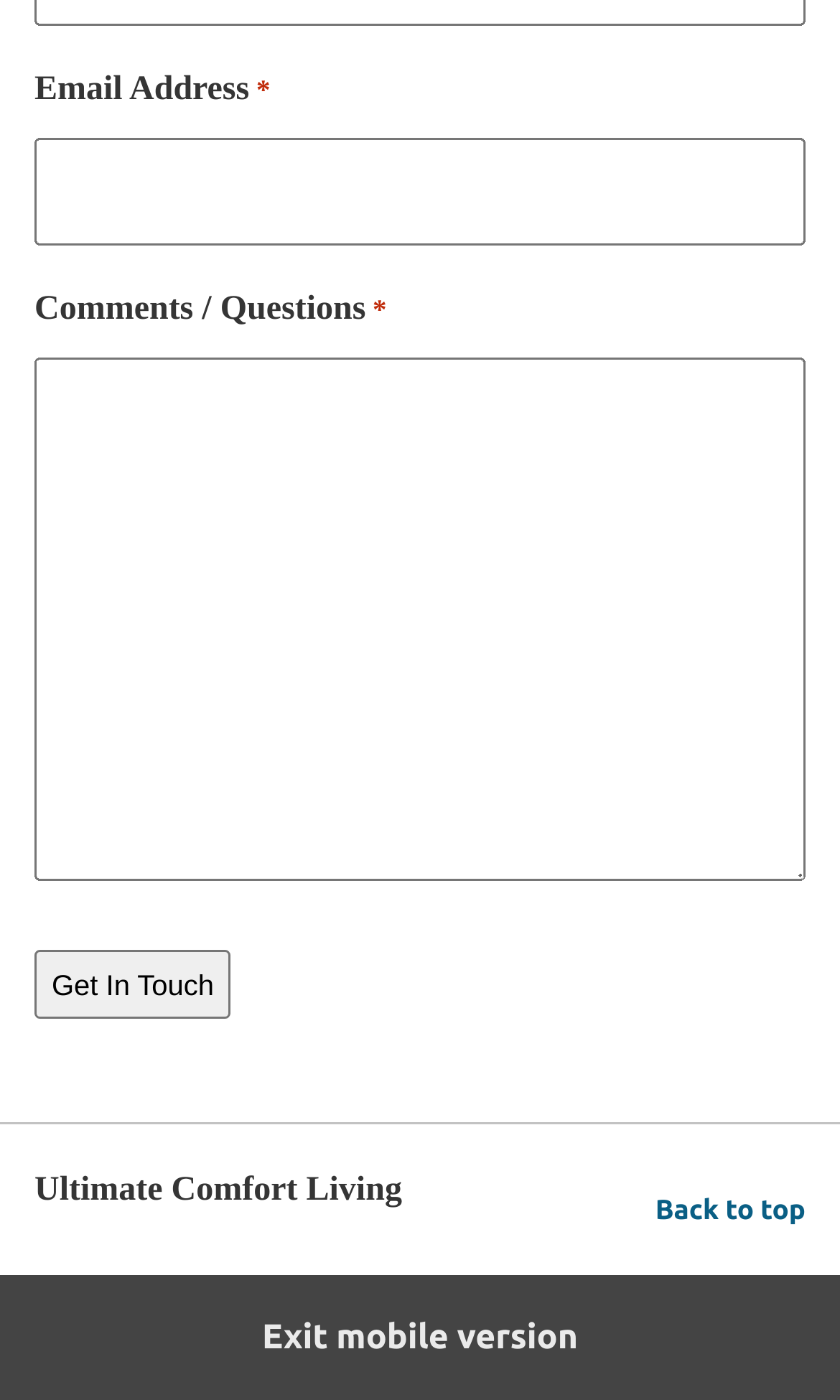Refer to the screenshot and answer the following question in detail:
What is the purpose of the 'Get In Touch' button?

The 'Get In Touch' button is located below the 'Email Address' and 'Comments / Questions' text boxes, which suggests that it is used to submit the contact information entered in these fields.